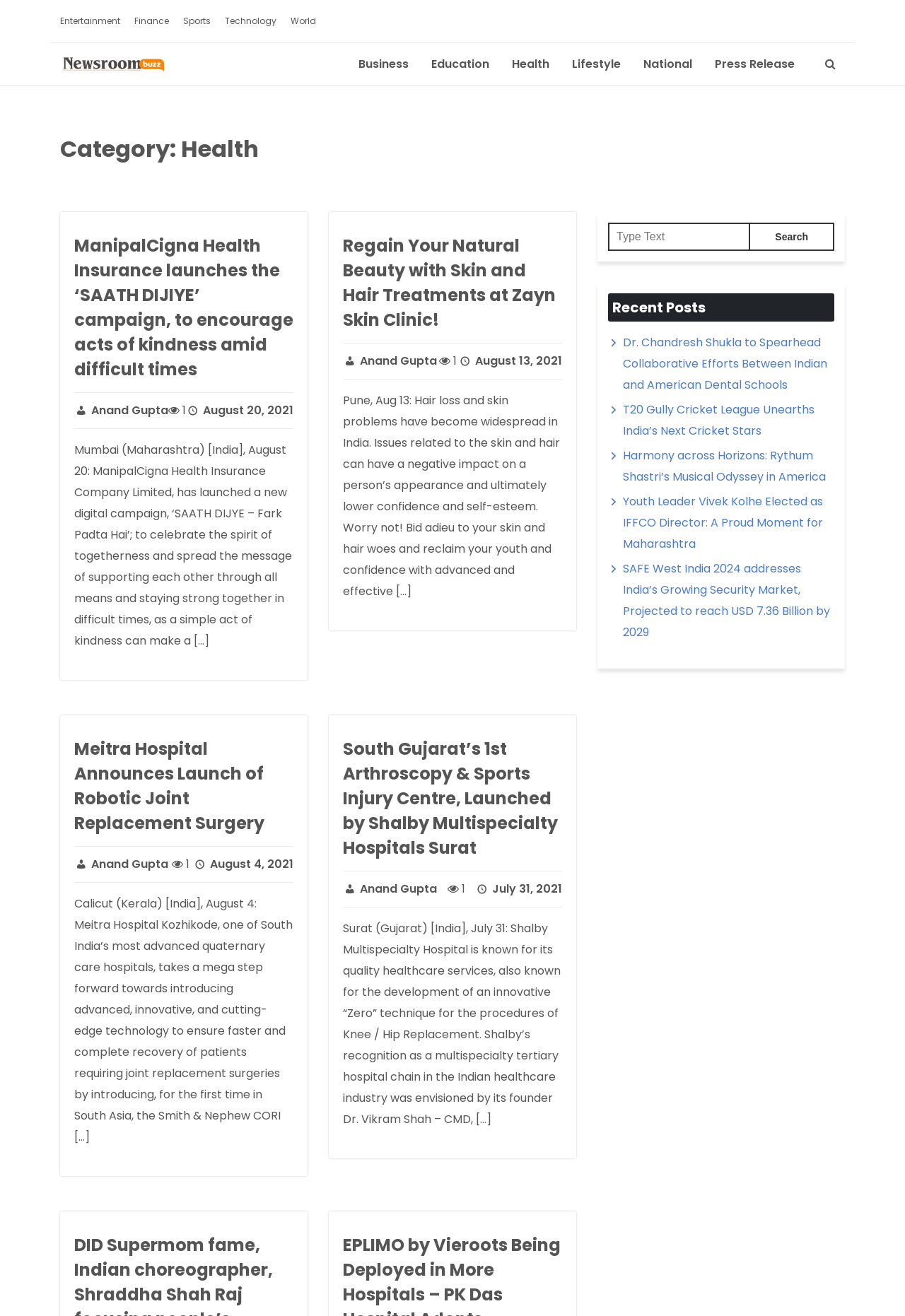How many links are there under the 'Recent Posts' section?
Using the information from the image, answer the question thoroughly.

There are five links under the 'Recent Posts' section, each with a brief description and an icon, and they are arranged vertically on the webpage.